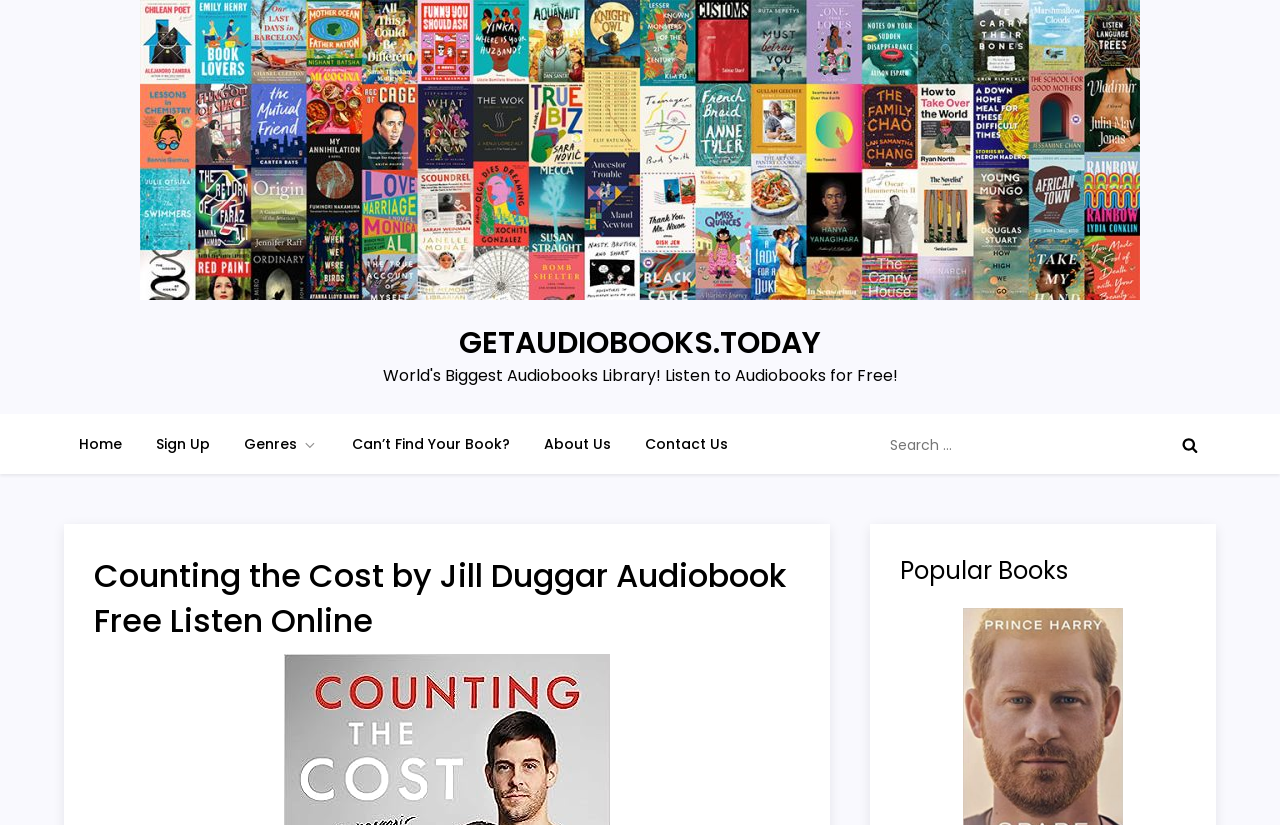How many navigation links are available at the top of the page?
Please describe in detail the information shown in the image to answer the question.

I found the answer by looking at the link elements at the top of the page, which include 'Home', 'Sign Up', 'Genres', 'Can’t Find Your Book?', 'About Us', and 'Contact Us', totaling 6 navigation links.